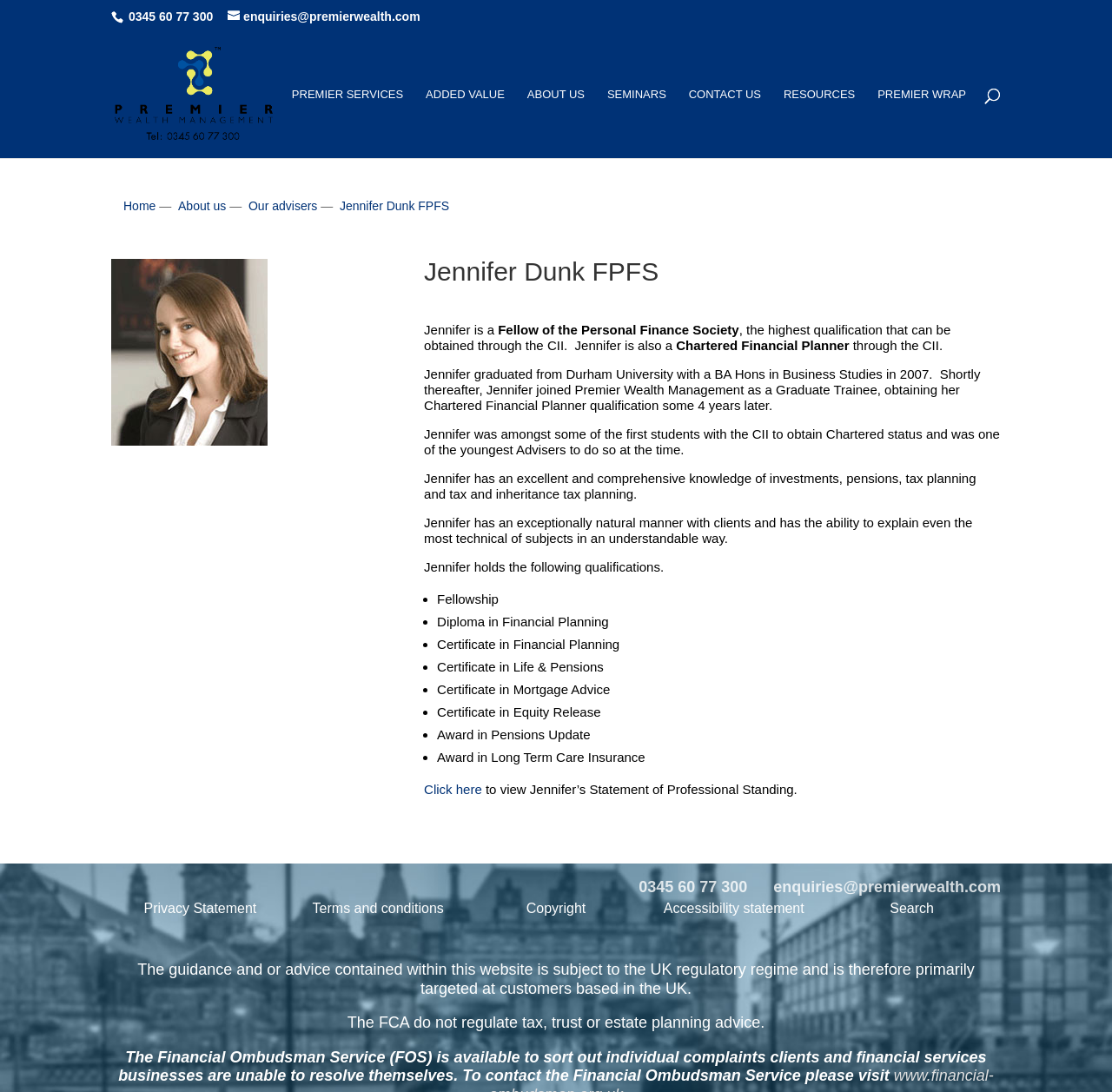Provide a thorough summary of the webpage.

This webpage is about Jennifer Dunk FPFS, a financial advisor at Premier Wealth Management in Southport. At the top of the page, there are two phone numbers and an email address for enquiries. Below that, there is a navigation menu with links to various sections of the website, including Premier Services, Added Value, About Us, Seminars, Contact Us, Resources, and Premier Wrap.

On the left side of the page, there is a search bar with a search box and a search button. Below the search bar, there are links to different sections of the website, including Home, About us, Our advisers, and Jennifer Dunk FPFS.

The main content of the page is about Jennifer Dunk FPFS, with a heading that displays her name. There is a brief description of Jennifer, stating that she is a Fellow of the Personal Finance Society and a Chartered Financial Planner. The text also mentions her educational background and her experience in the financial industry.

Below the description, there is a list of Jennifer's qualifications, including Fellowship, Diploma in Financial Planning, Certificate in Financial Planning, Certificate in Life & Pensions, Certificate in Mortgage Advice, Certificate in Equity Release, and Award in Pensions Update.

There is also a link to view Jennifer's Statement of Professional Standing. At the bottom of the page, there are links to various resources, including Privacy Statement, Terms and conditions, Copyright, Accessibility statement, and Search. Additionally, there are two paragraphs of text that provide information about the UK regulatory regime and the Financial Ombudsman Service.